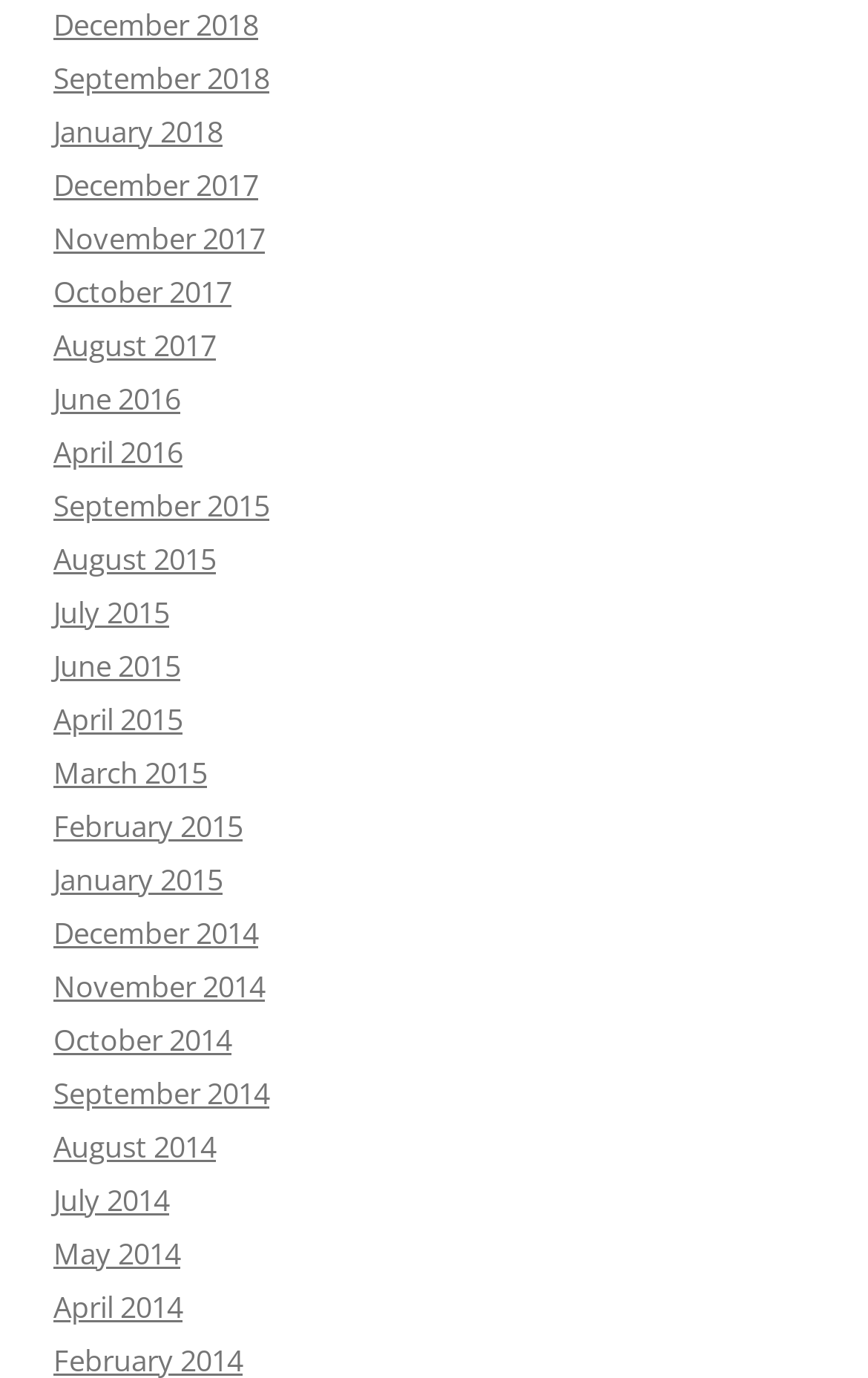Predict the bounding box coordinates of the UI element that matches this description: "September 2018". The coordinates should be in the format [left, top, right, bottom] with each value between 0 and 1.

[0.062, 0.042, 0.31, 0.071]